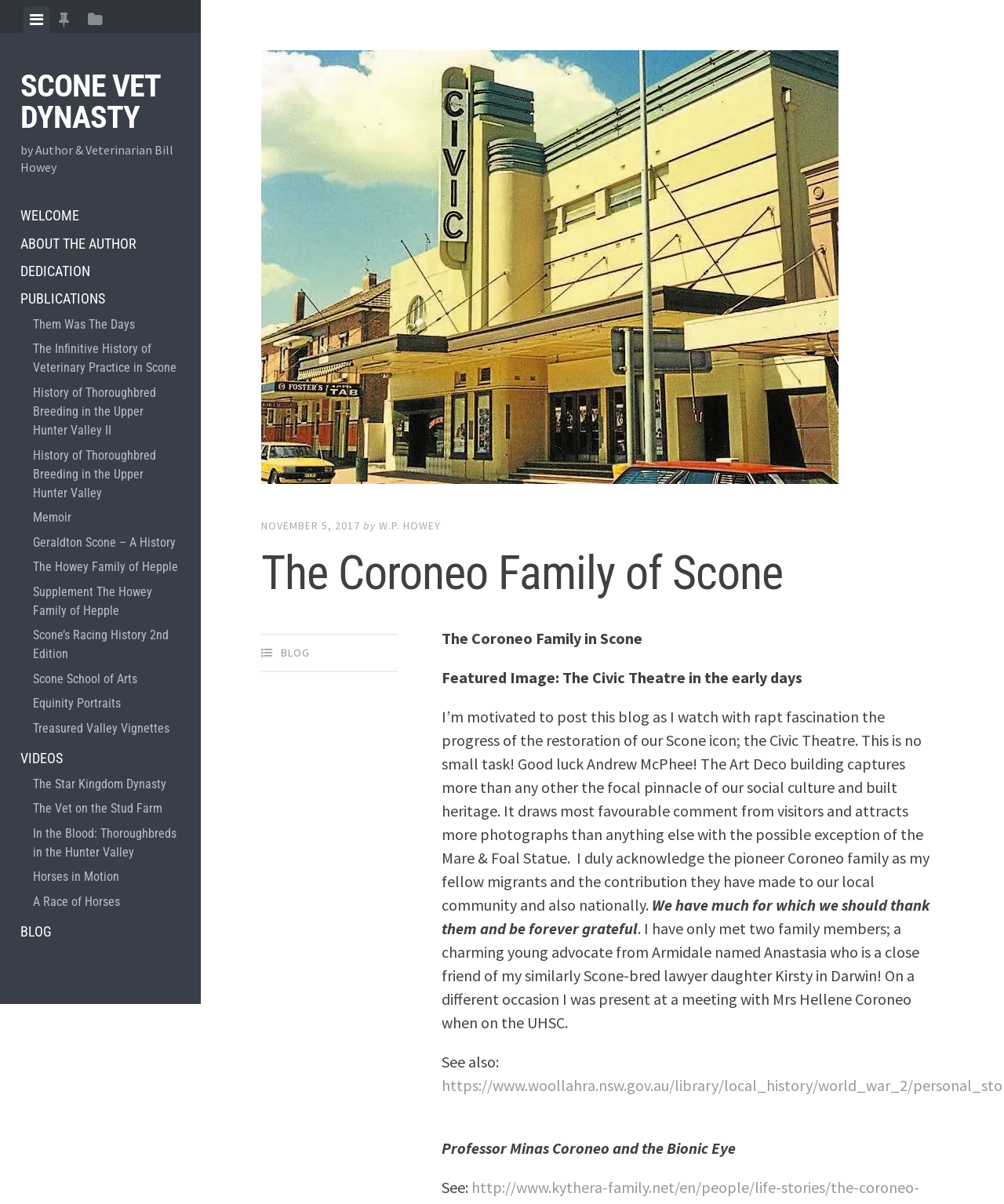Is there a link to a blog post?
Answer with a single word or short phrase according to what you see in the image.

Yes